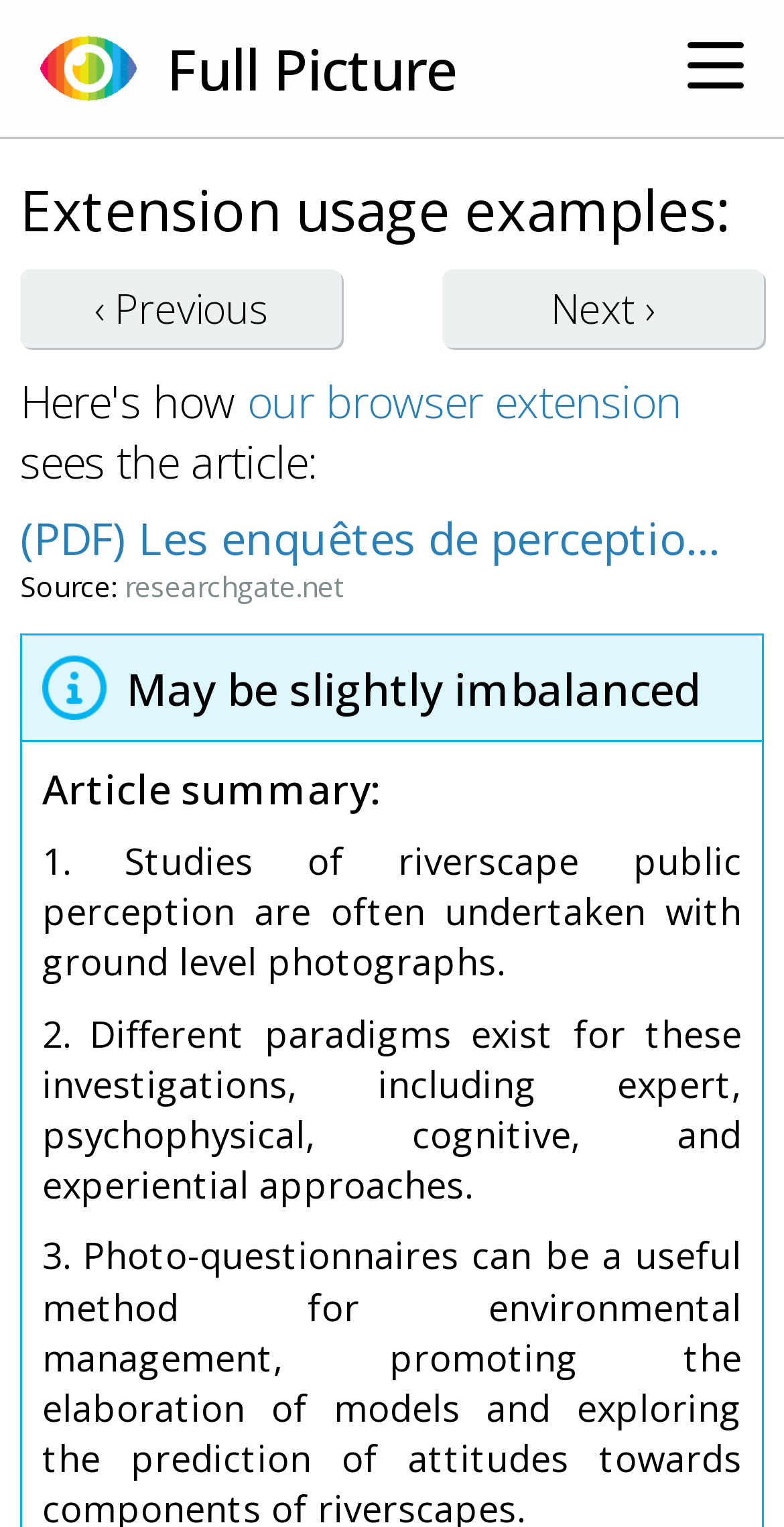Calculate the bounding box coordinates for the UI element based on the following description: "Full Picture". Ensure the coordinates are four float numbers between 0 and 1, i.e., [left, top, right, bottom].

[0.174, 0.02, 0.582, 0.07]